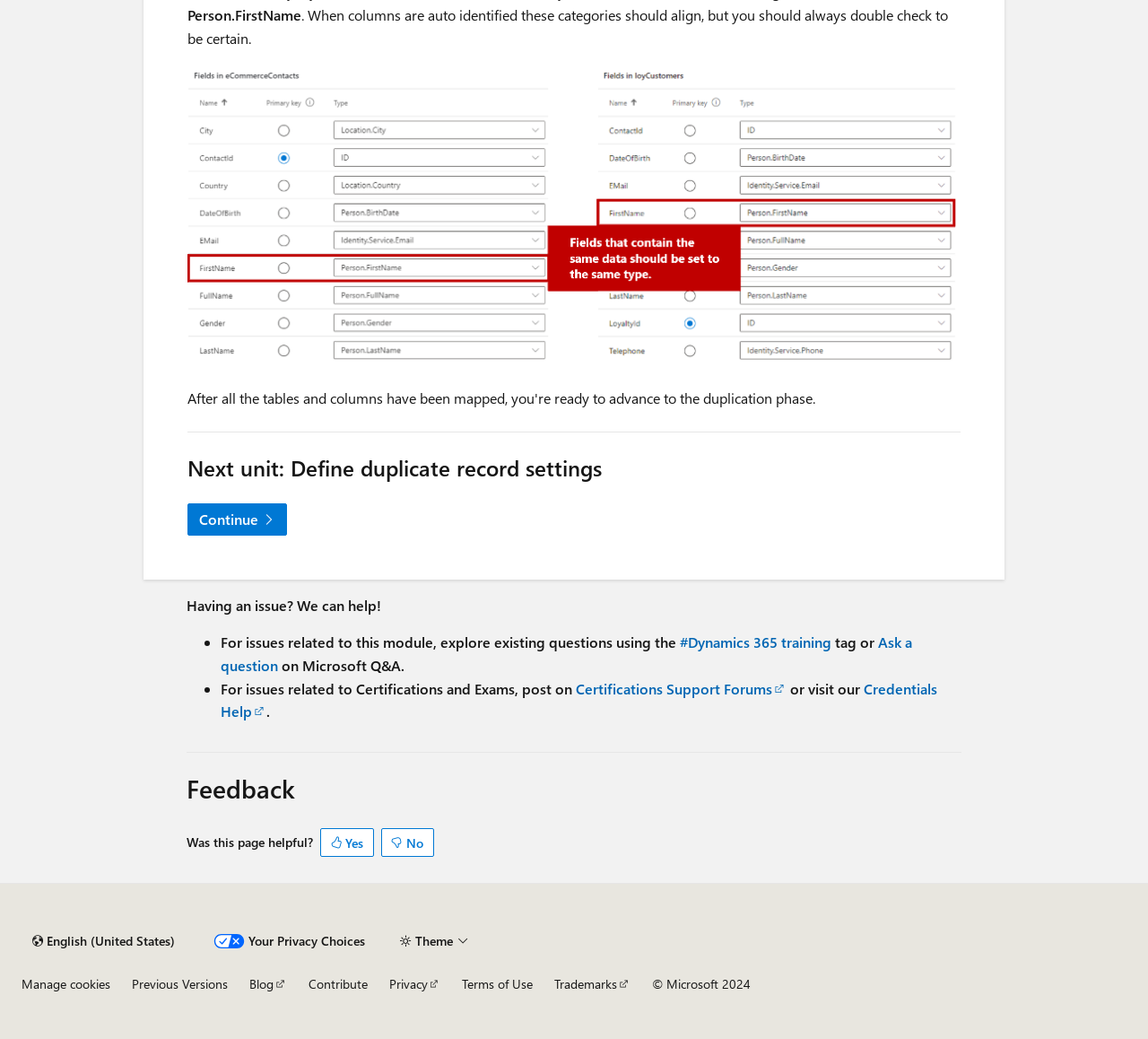Please identify the coordinates of the bounding box for the clickable region that will accomplish this instruction: "Explore 'Dining Chairs' products".

None